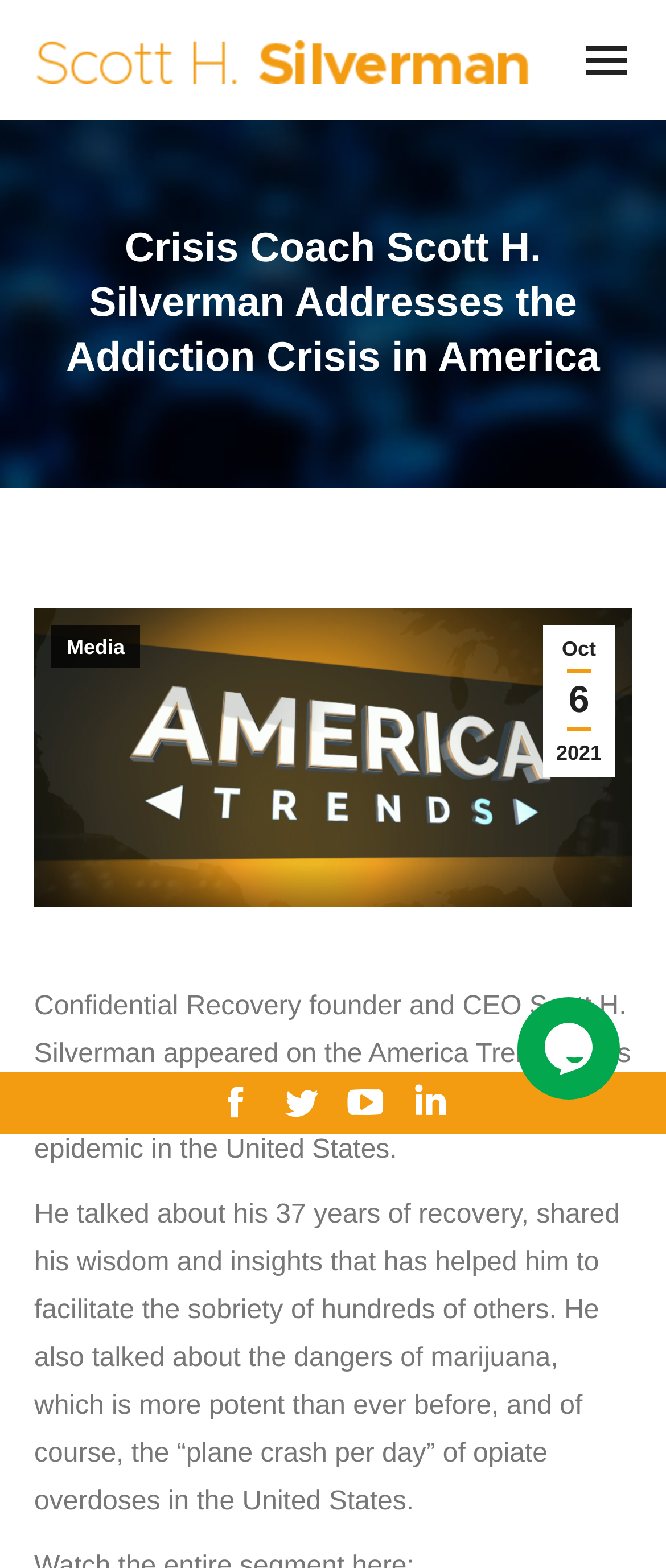Determine the bounding box coordinates of the clickable region to follow the instruction: "Visit Scott H. Silverman's page".

[0.051, 0.023, 0.795, 0.053]